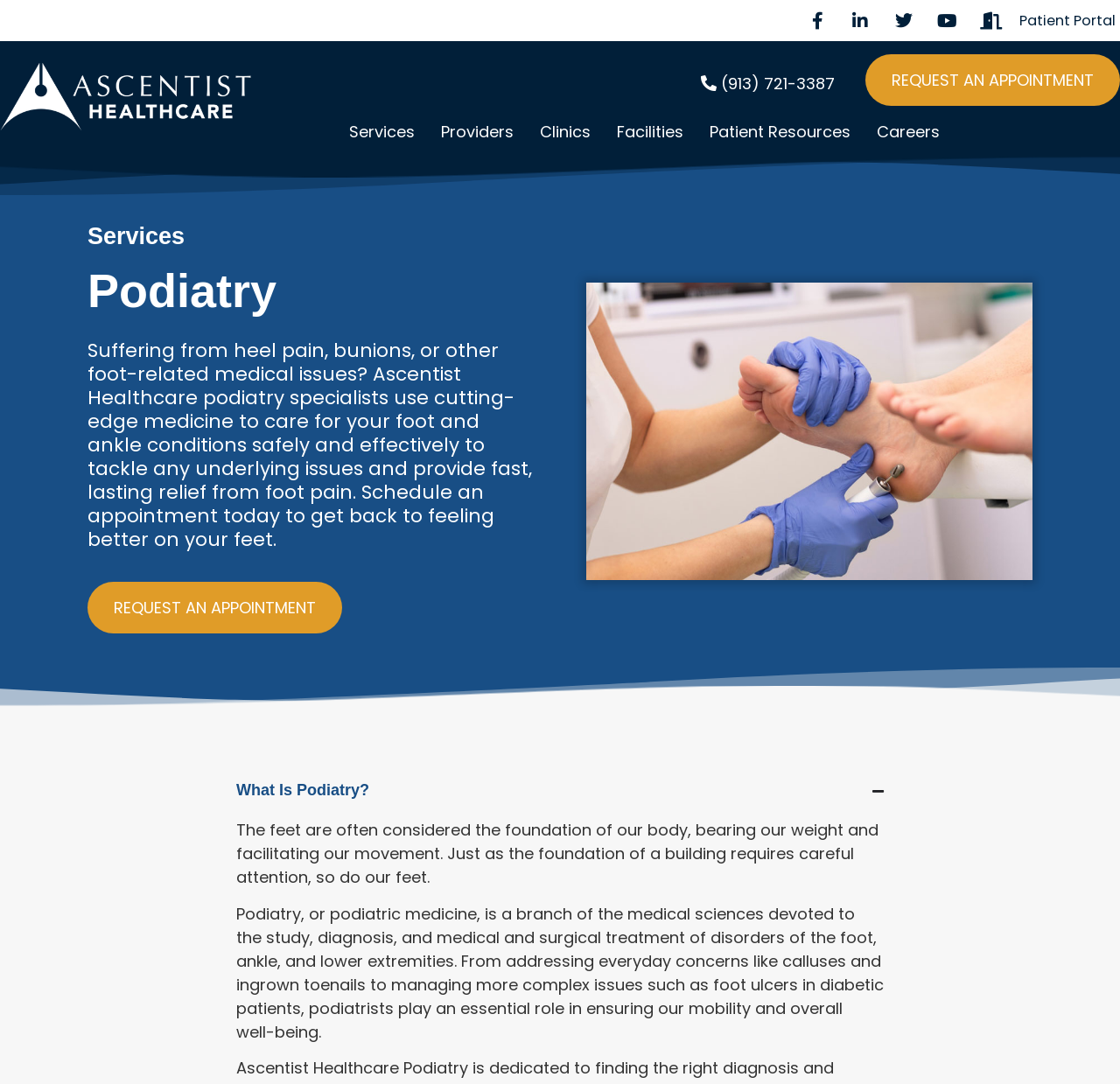Please provide a comprehensive answer to the question based on the screenshot: What is the purpose of the 'REQUEST AN APPOINTMENT' button?

I deduced this by looking at the context in which the button appears. It is mentioned in the text that 'Ascentist Healthcare podiatry specialists...care for your foot and ankle conditions...Schedule an appointment today to get back to feeling better on your feet.' This implies that the 'REQUEST AN APPOINTMENT' button is meant to facilitate scheduling an appointment.